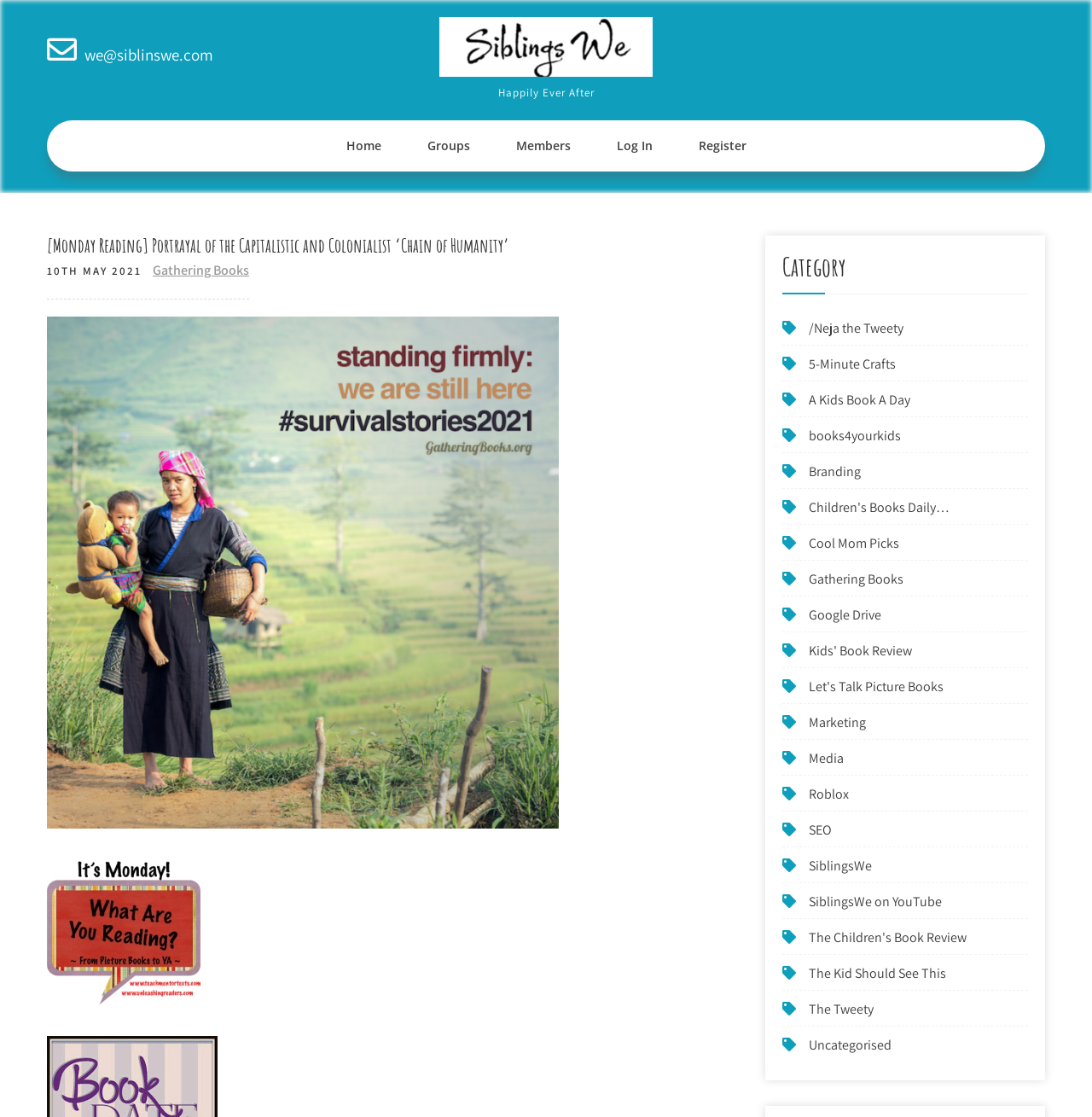Please specify the bounding box coordinates of the region to click in order to perform the following instruction: "Contact through 'we@siblinswe.com'".

[0.077, 0.04, 0.195, 0.058]